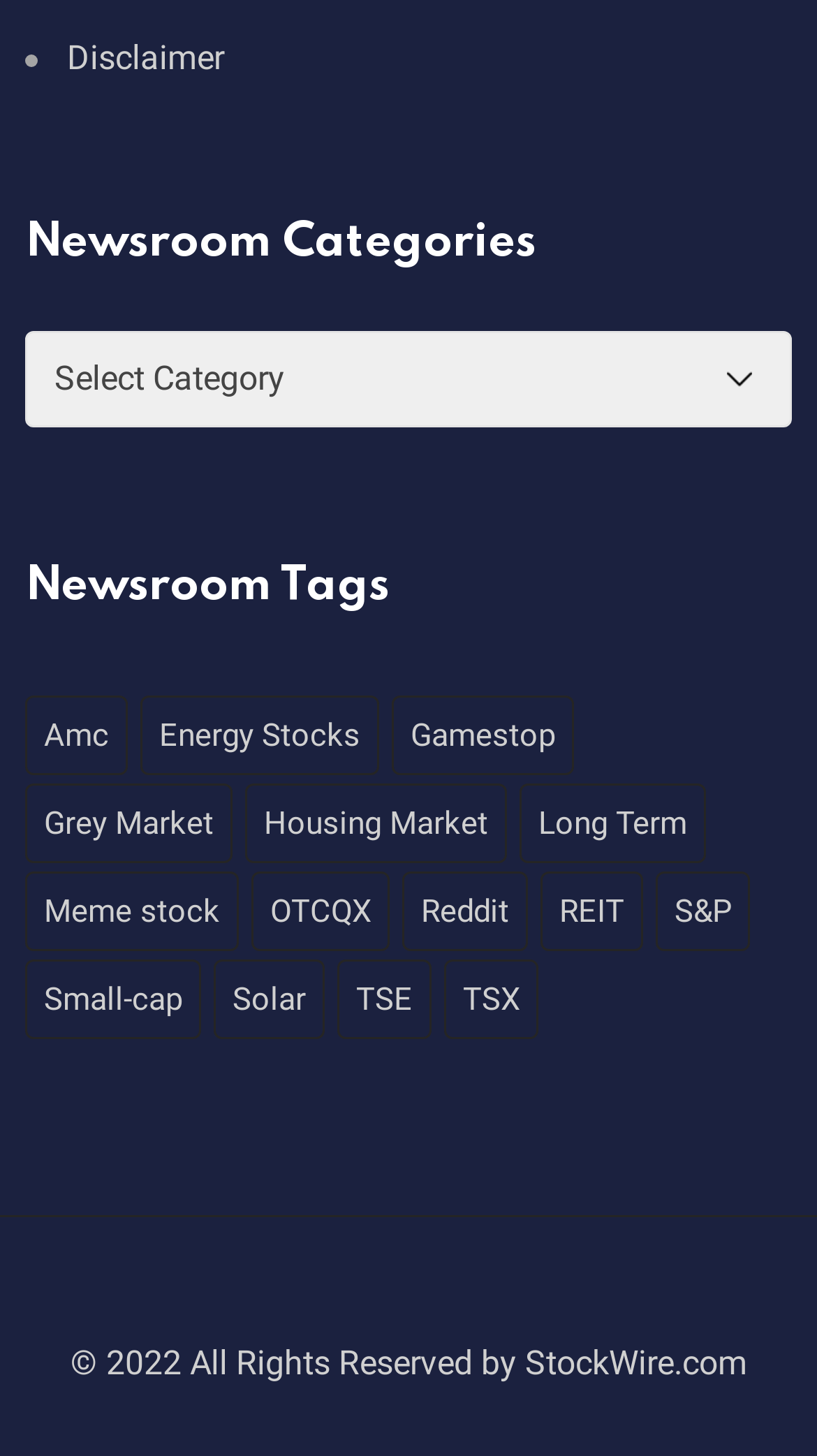Please locate the bounding box coordinates of the element that should be clicked to achieve the given instruction: "Click on the Tidy Repo link".

None